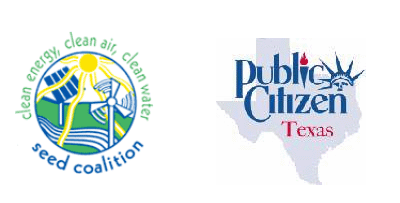Give an elaborate caption for the image.

The image features the logos of two organizations advocating for environmental and public interest causes in Texas. On the left is the logo of the **SEED Coalition**, which emphasizes the themes of clean energy, clean air, and clean water. This logo incorporates a vibrant design with images of wind turbines and solar panels, symbolizing renewable energy initiatives. On the right is the logo for **Public Citizen Texas**, which highlights their mission with a bold design that incorporates the state of Texas and represents advocacy for consumer rights and public health. Together, these logos reflect the ongoing efforts to address environmental issues and promote safer energy policies in the region.